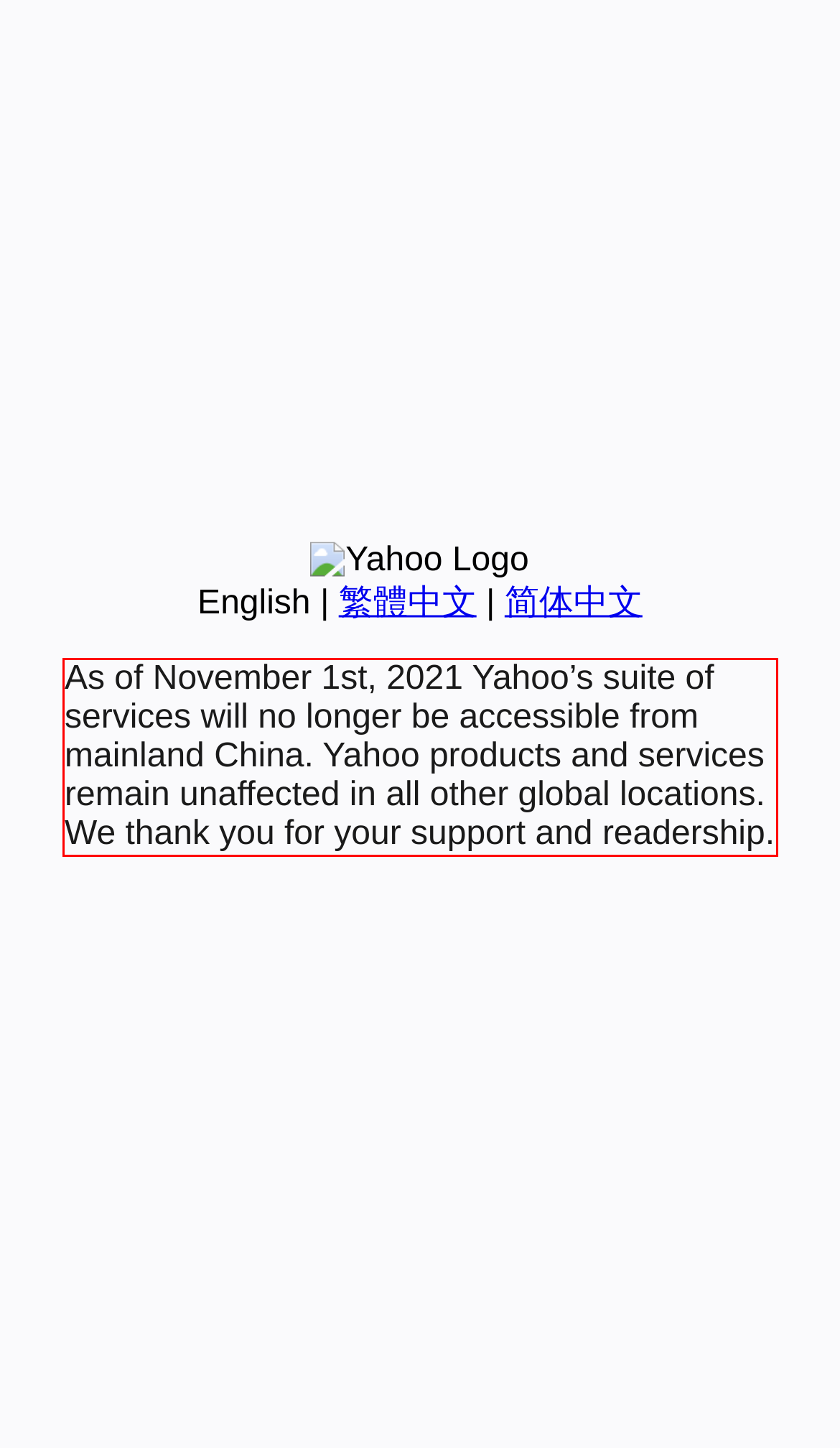Given a screenshot of a webpage containing a red rectangle bounding box, extract and provide the text content found within the red bounding box.

As of November 1st, 2021 Yahoo’s suite of services will no longer be accessible from mainland China. Yahoo products and services remain unaffected in all other global locations. We thank you for your support and readership.